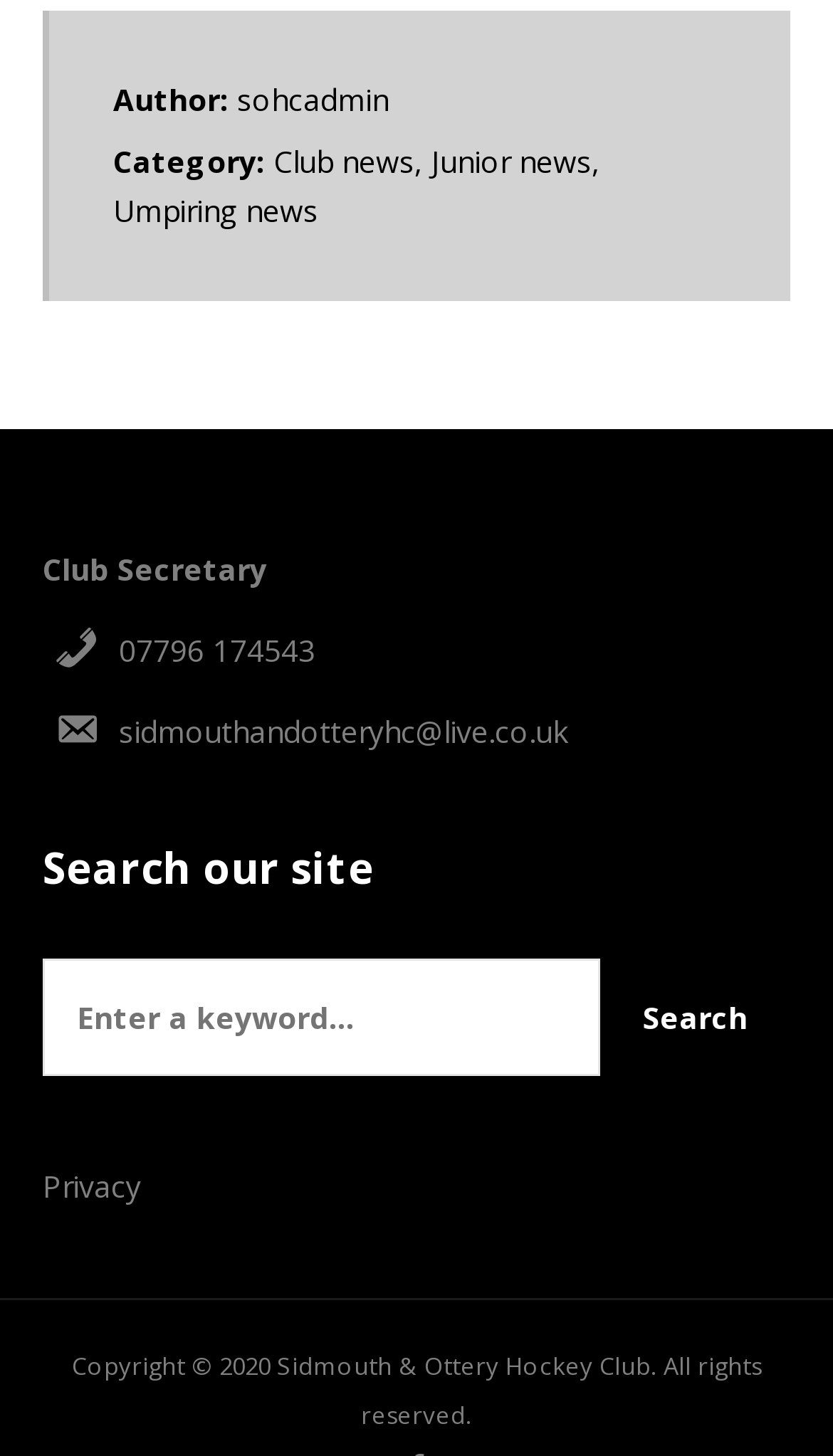What is the purpose of the textbox at the bottom of the page?
Could you give a comprehensive explanation in response to this question?

The purpose of the textbox at the bottom of the page is to 'Search our site' as indicated by the heading above the textbox, and it allows users to enter a keyword to search the site.